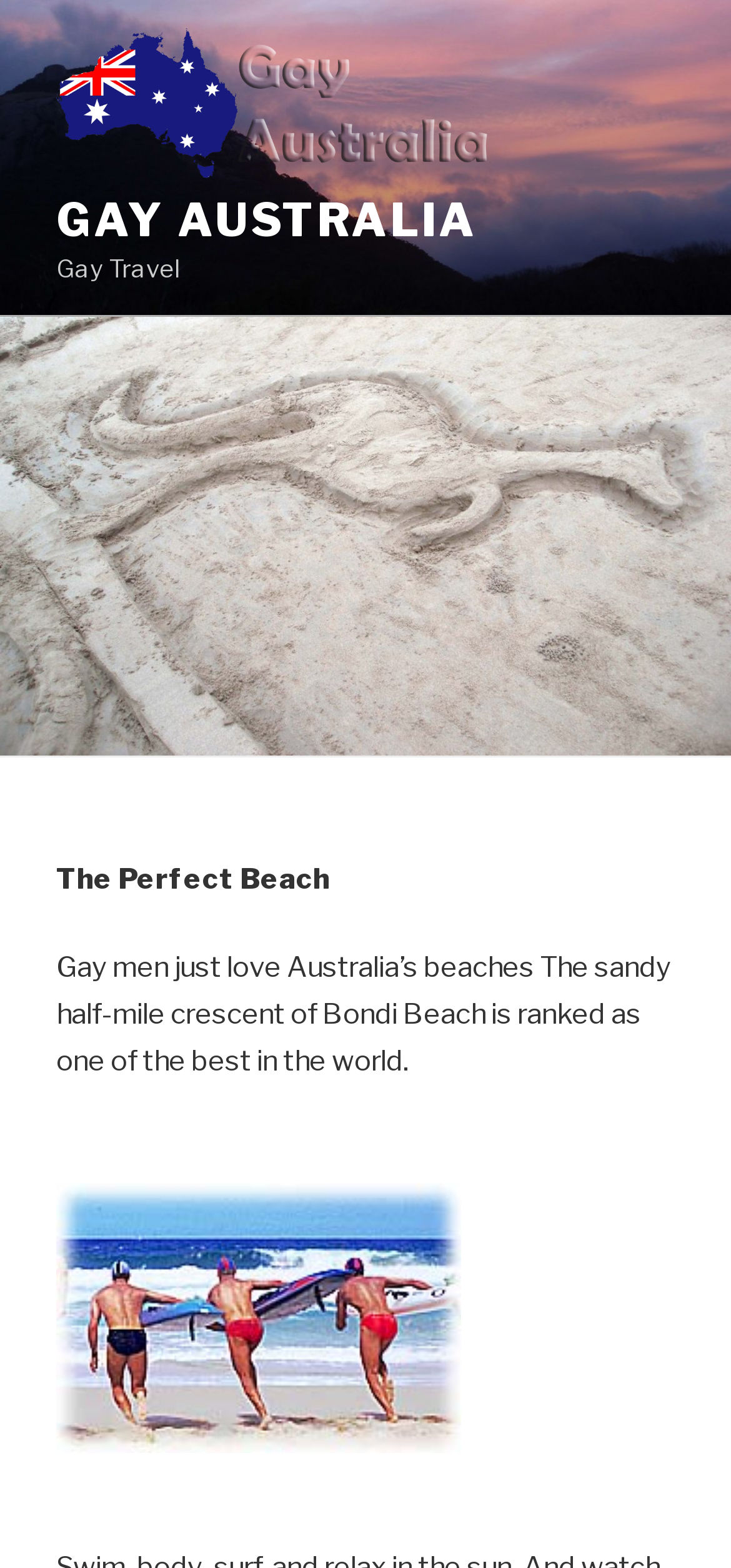Provide a one-word or brief phrase answer to the question:
What is the purpose of the webpage?

To provide information